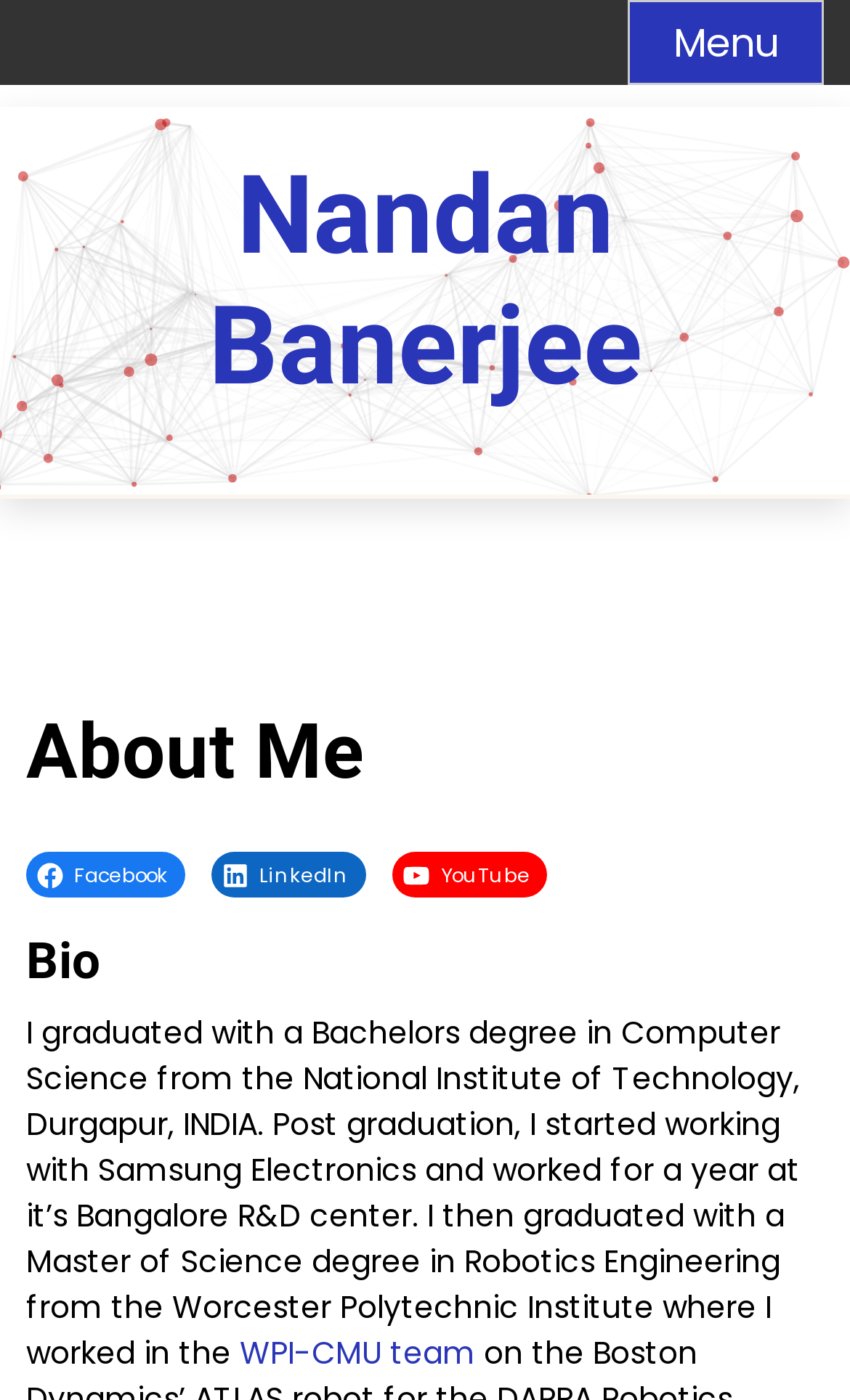Give a concise answer of one word or phrase to the question: 
Where did the person work after graduation?

Samsung Electronics